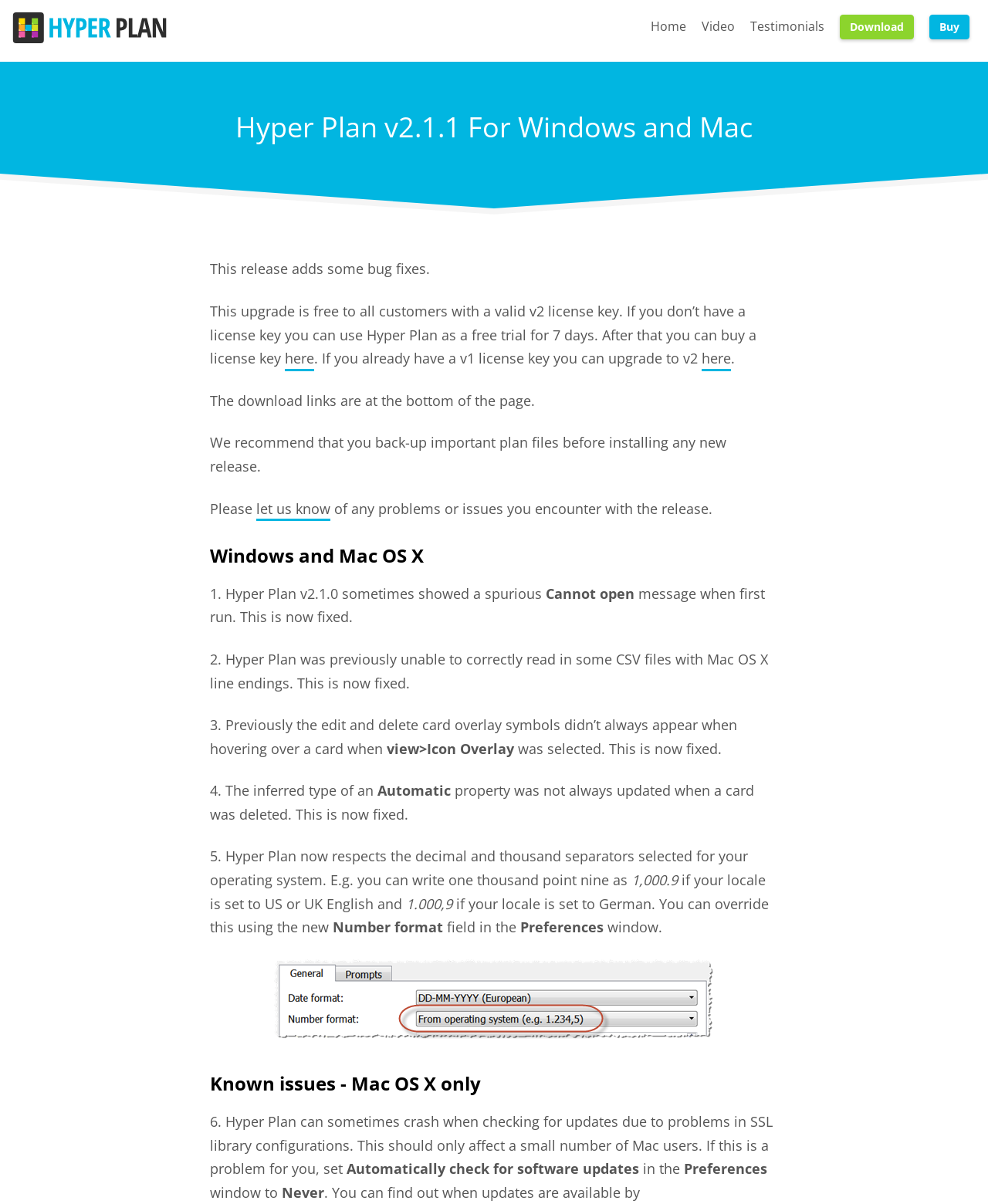Determine the bounding box coordinates of the clickable region to follow the instruction: "Click on the 'Issue 24' link".

None